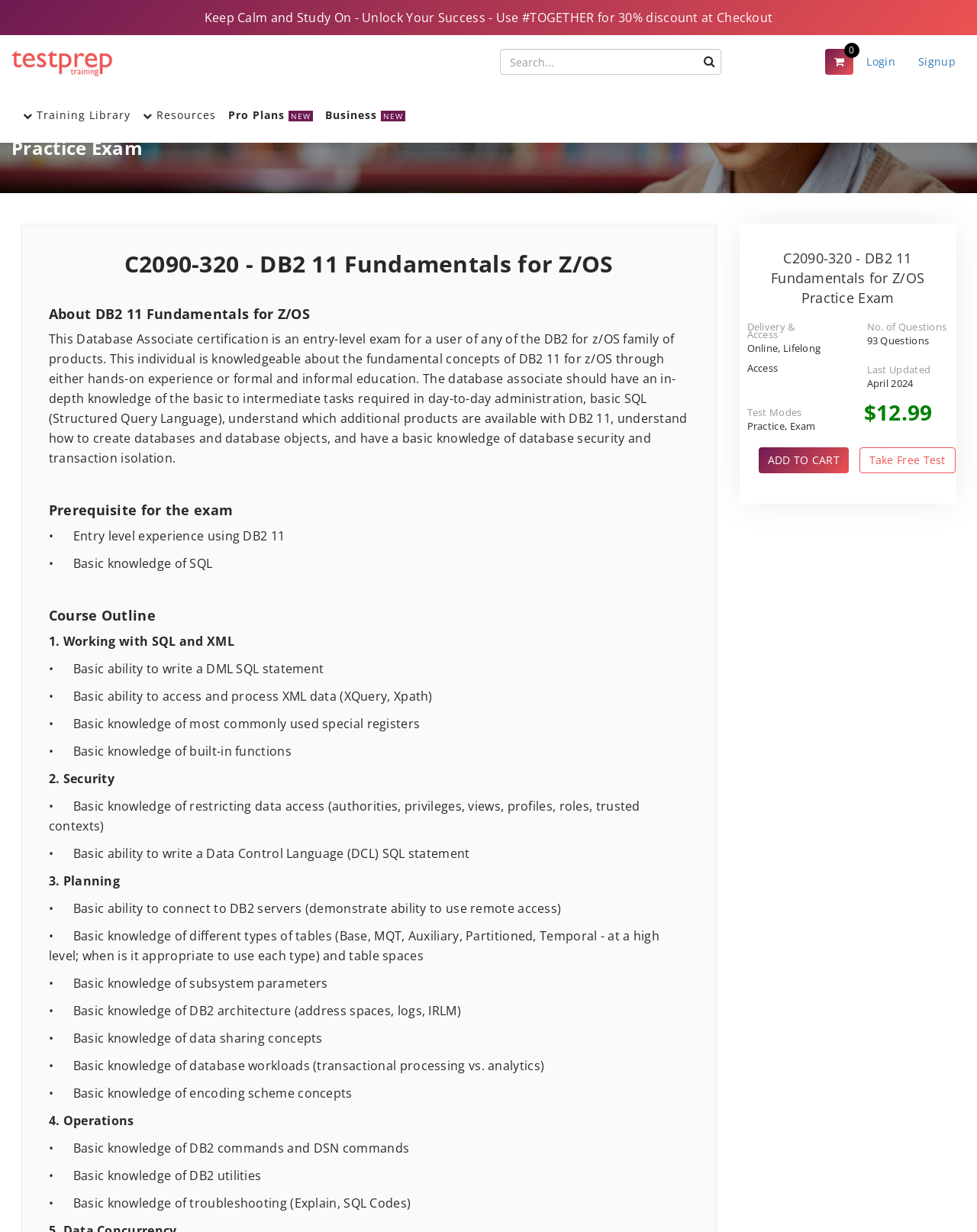Please find the bounding box coordinates of the section that needs to be clicked to achieve this instruction: "Search for a keyword".

[0.512, 0.04, 0.738, 0.061]